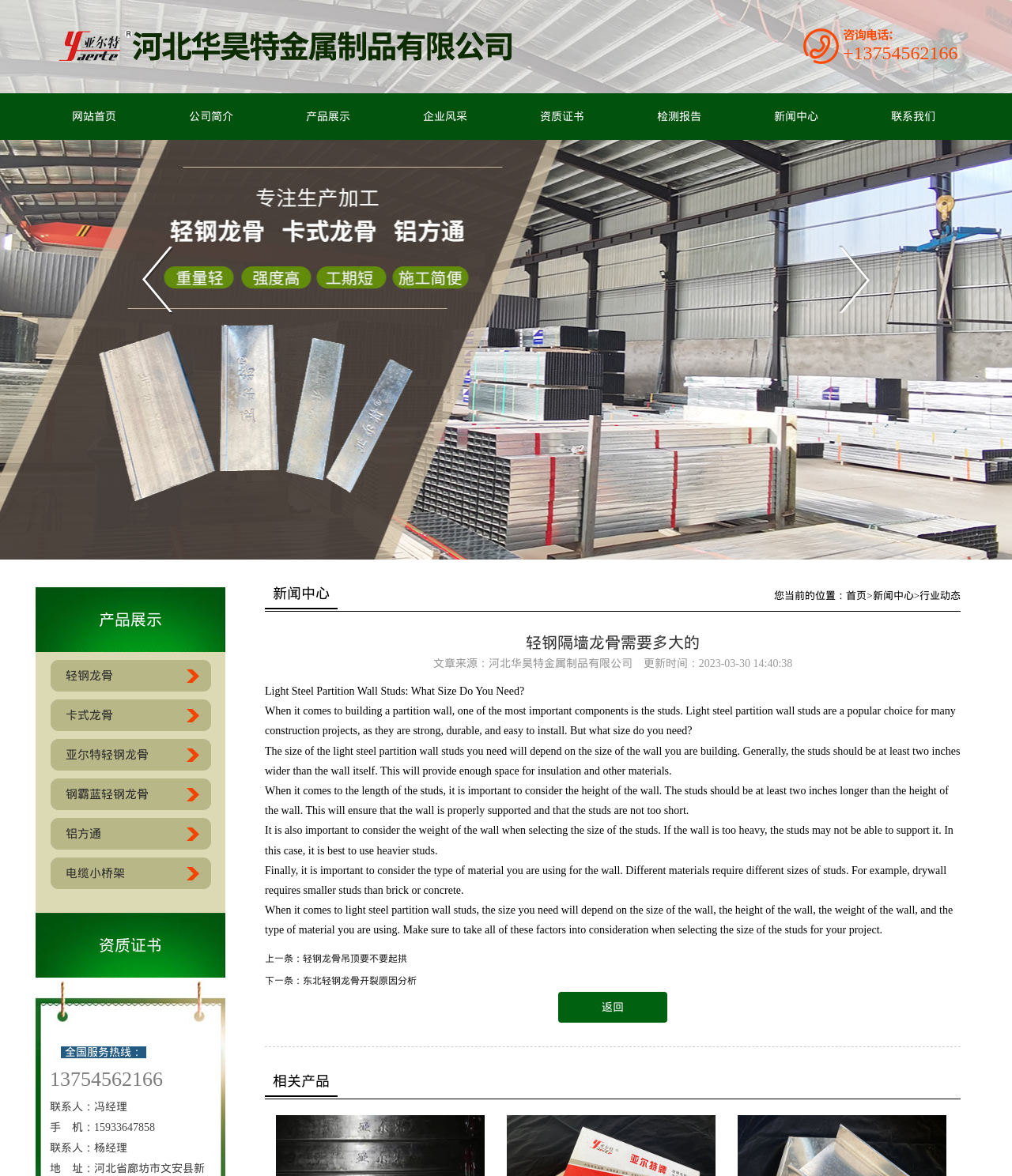What is the current location of the webpage?
Refer to the image and provide a thorough answer to the question.

The current location of the webpage can be determined by looking at the breadcrumbs at the top of the webpage. The breadcrumbs show the path '首页 > 新闻中心 > 行业动态', indicating that the current webpage is located in the '行业动态' section under '新闻中心'.